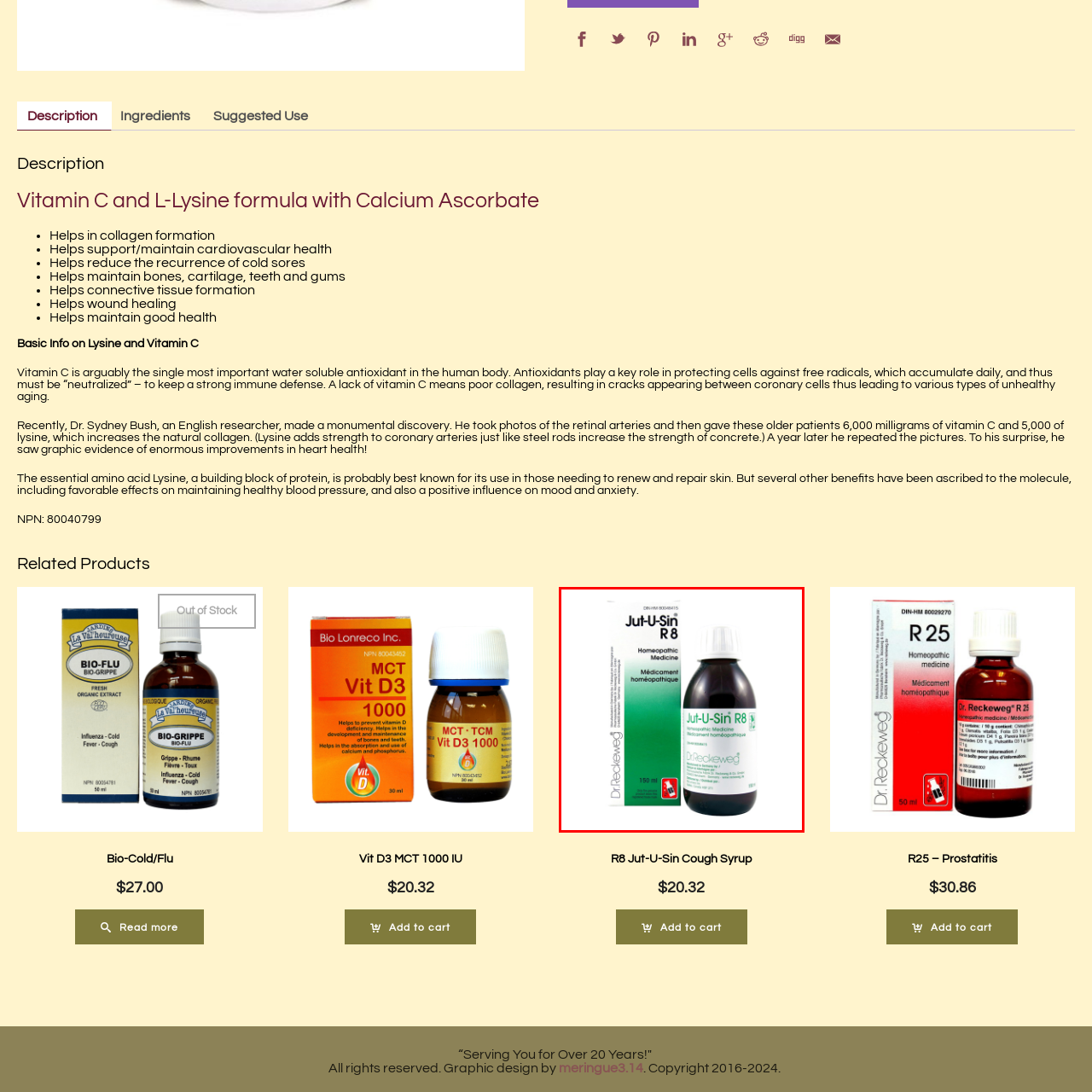Thoroughly describe the scene within the red-bordered area of the image.

The image features a bottle of "Jut-U-Sin R8," a homeopathic medicine manufactured by Dr. Reckeweg. The product is presented in a cylindrical amber-colored bottle, prominently displaying the product name on the label. The label provides essential information, including dosage and usage instructions, reflecting its purpose as a remedy in the field of alternative health. The bottle is shown alongside its packaging, which features a sleek design with a green and white color scheme. Notably, it is suggested for conditions such as cough, aligning with its designation under homeopathic medicines. This product is available in a 150 ml size, making it a convenient option for those seeking homeopathic treatment solutions.